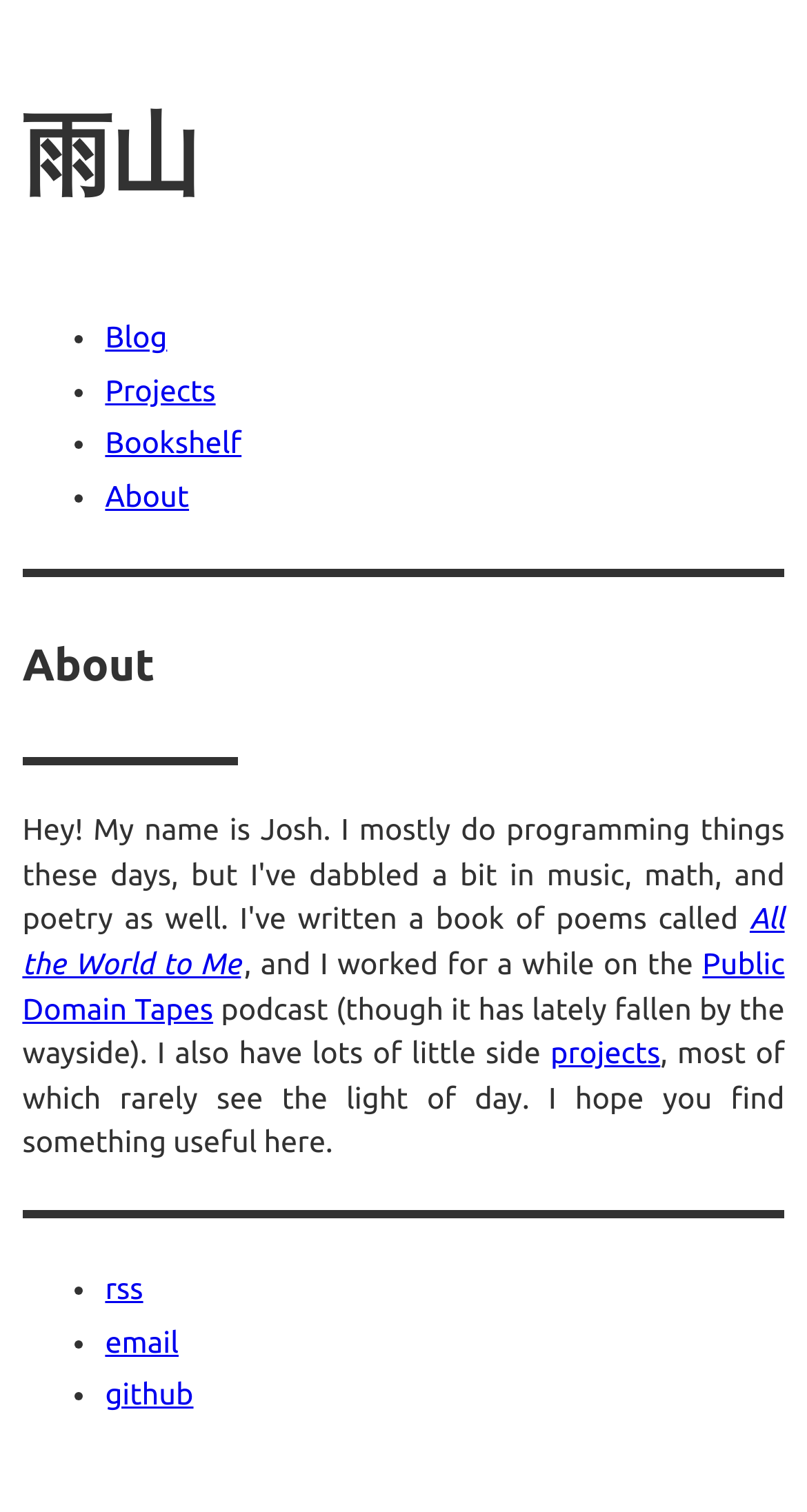Answer the question with a brief word or phrase:
What are the contact options provided?

rss, email, github